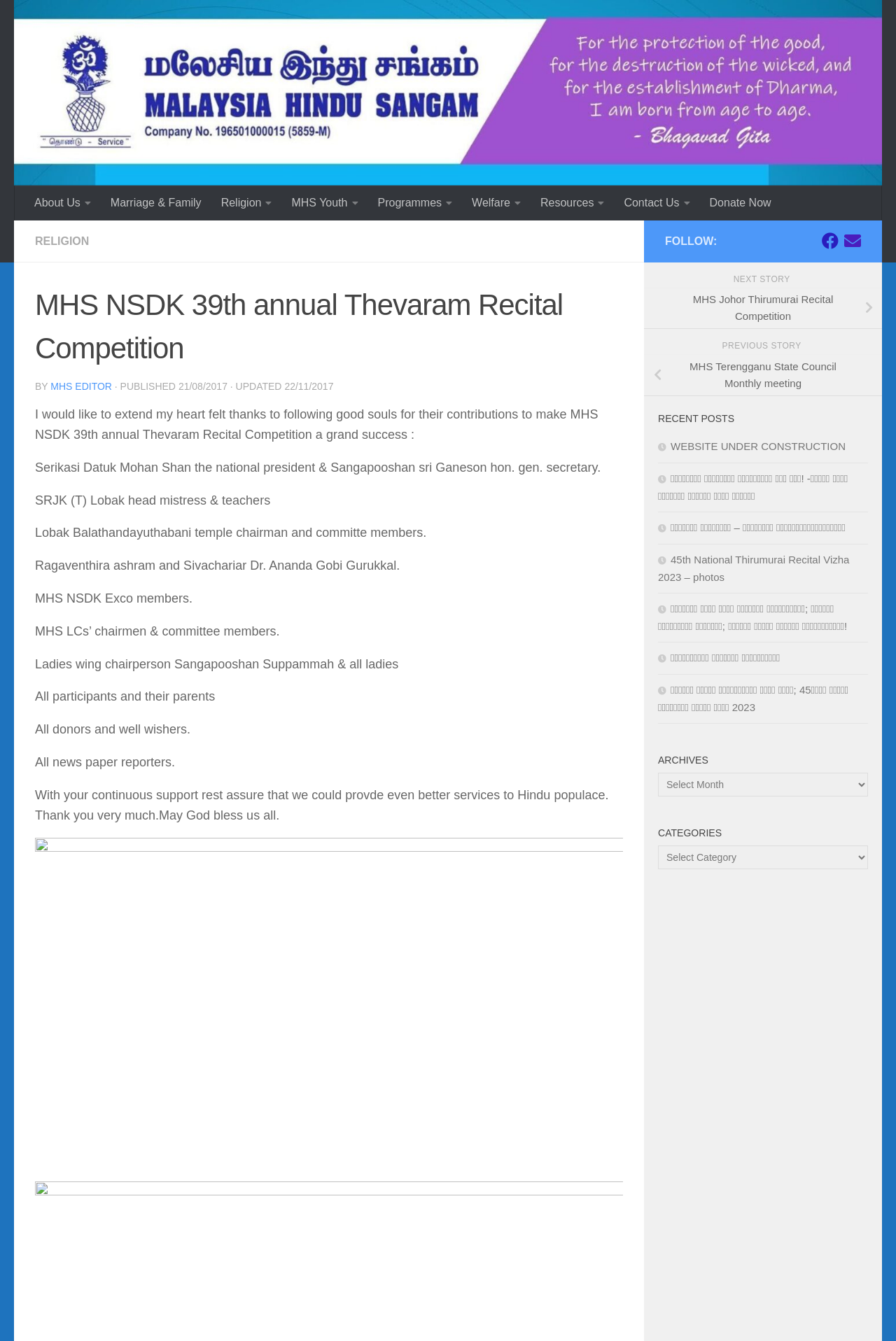What type of organization is MHS?
Based on the screenshot, provide a one-word or short-phrase response.

Hindu organization